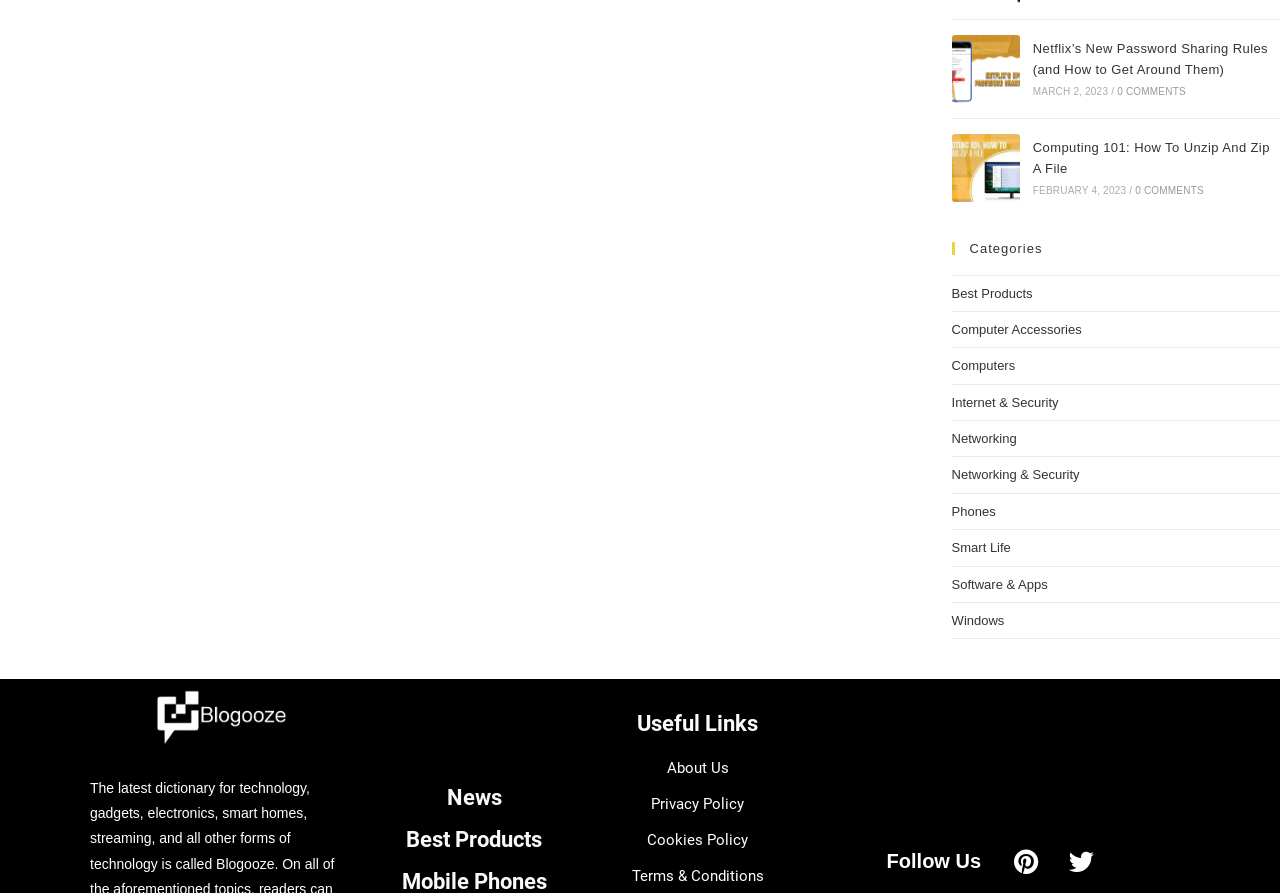Please identify the bounding box coordinates of the area I need to click to accomplish the following instruction: "Click on the 'Netflix’s New Password Sharing Rules (and How to Get Around Them)' article".

[0.743, 0.039, 0.797, 0.115]